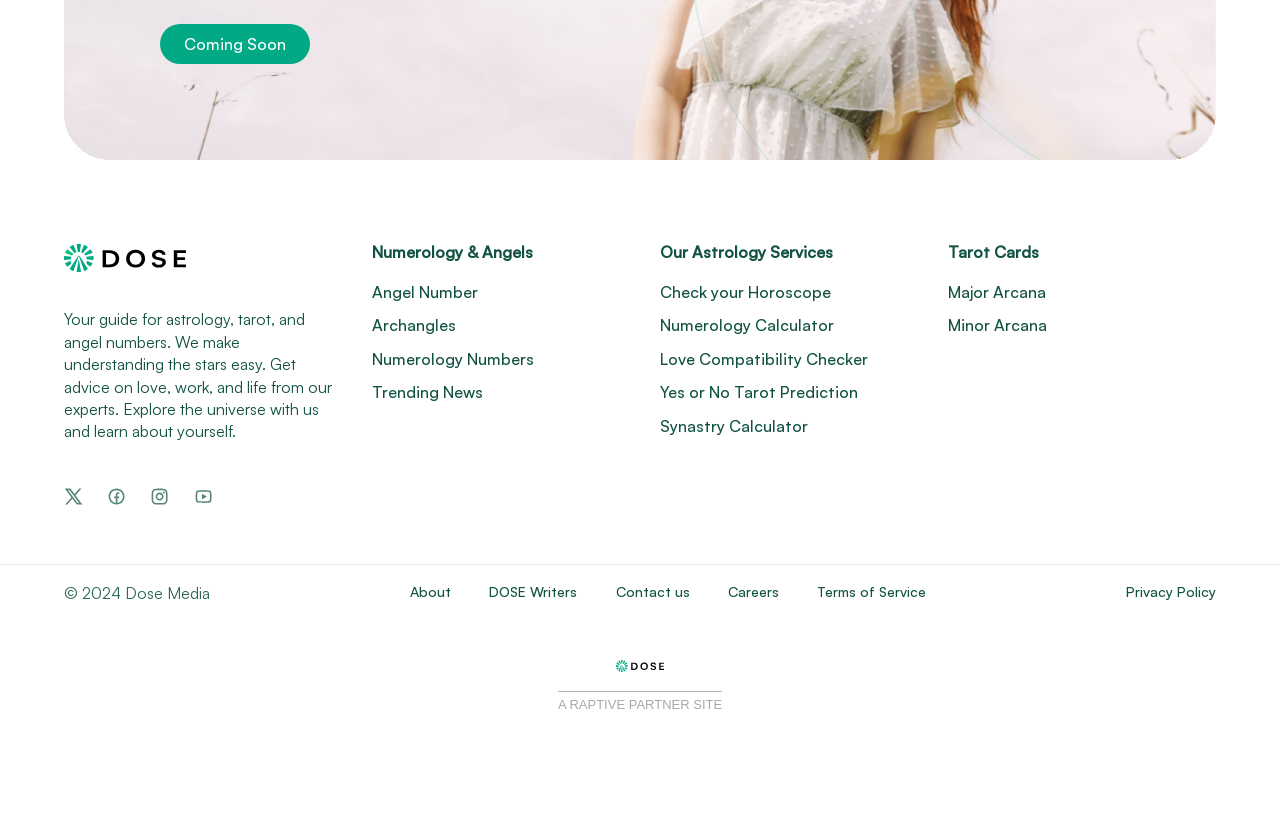Please locate the bounding box coordinates of the element that needs to be clicked to achieve the following instruction: "Learn about Major Arcana Tarot Cards". The coordinates should be four float numbers between 0 and 1, i.e., [left, top, right, bottom].

[0.741, 0.343, 0.934, 0.372]